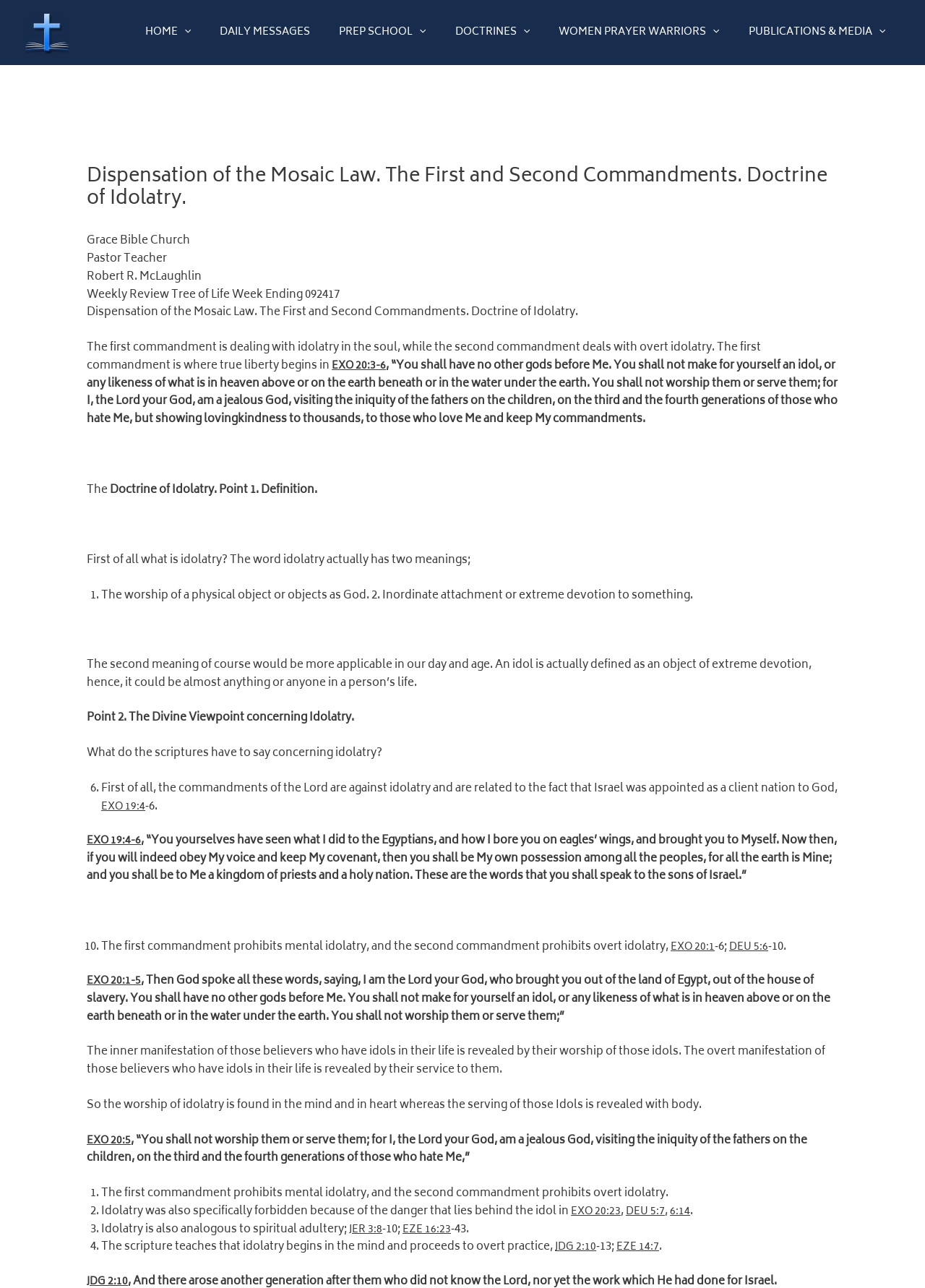Identify the bounding box coordinates of the region I need to click to complete this instruction: "Visit DAILY MESSAGES".

[0.222, 0.007, 0.351, 0.043]